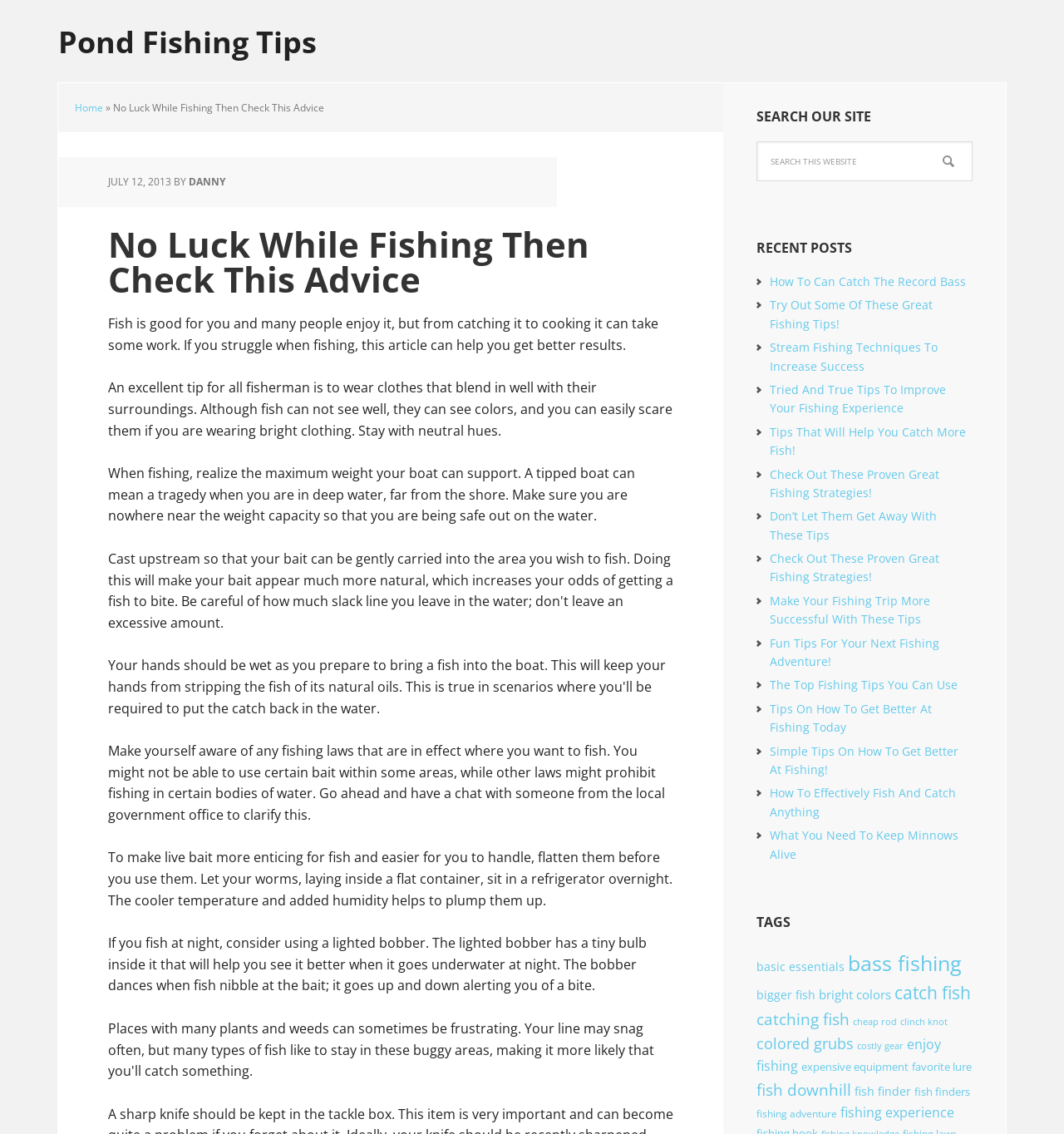Predict the bounding box for the UI component with the following description: "name="s" placeholder="Search this website"".

[0.711, 0.125, 0.914, 0.16]